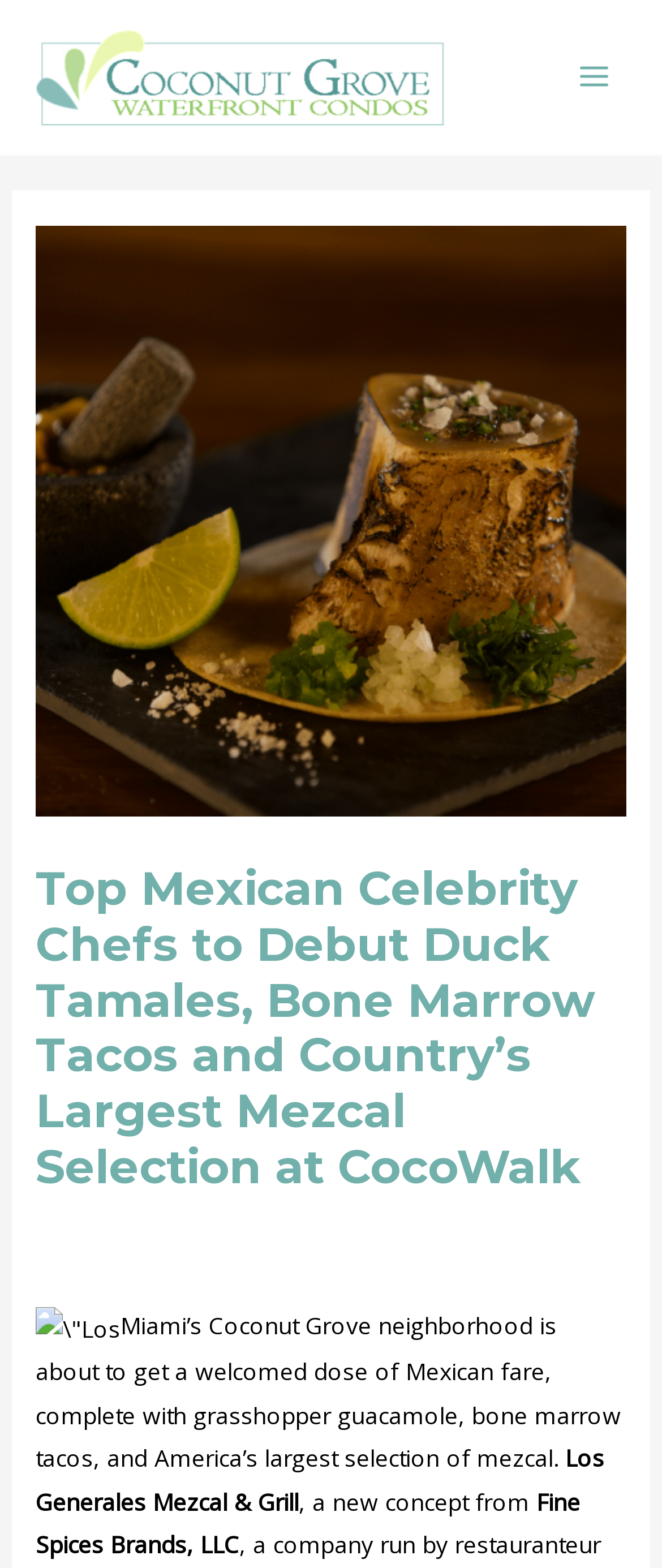Answer the following query with a single word or phrase:
What is the name of the celebrity chef associated with Los Generales Mezcal & Grill?

Chef Aquiles Chavez